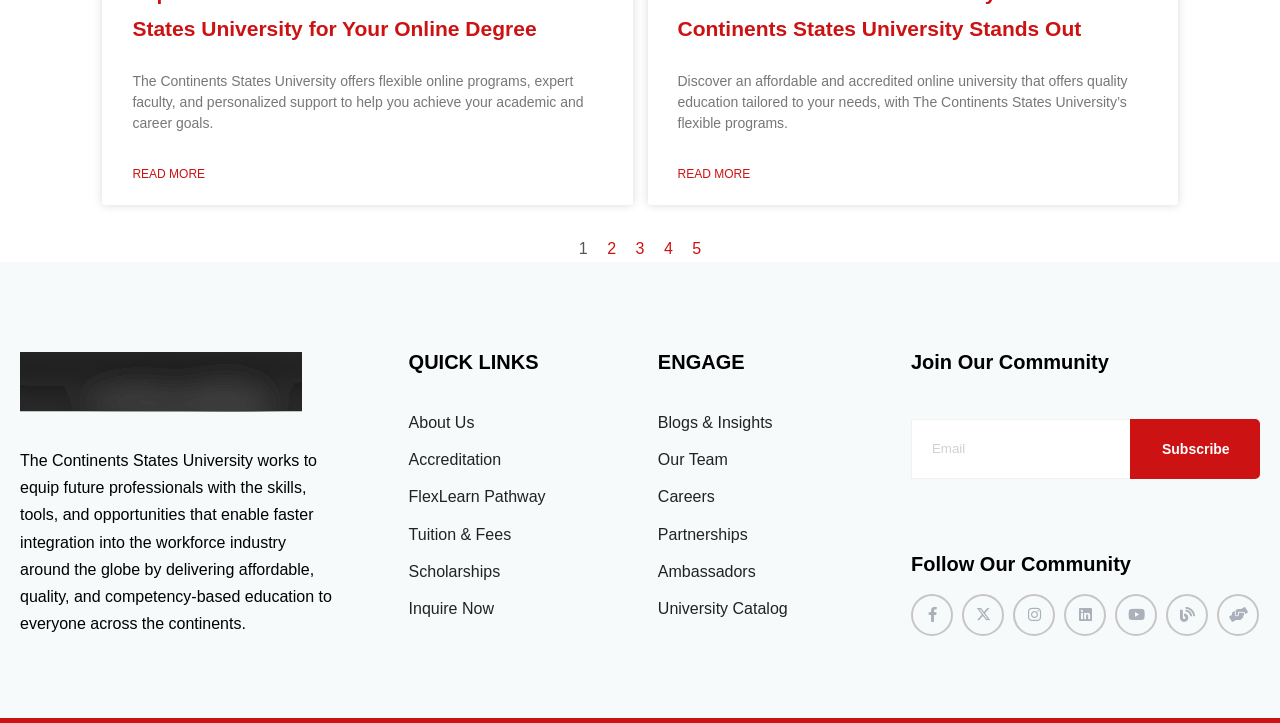Identify the bounding box coordinates necessary to click and complete the given instruction: "Visit The Continents States University's Facebook page".

[0.712, 0.822, 0.745, 0.88]